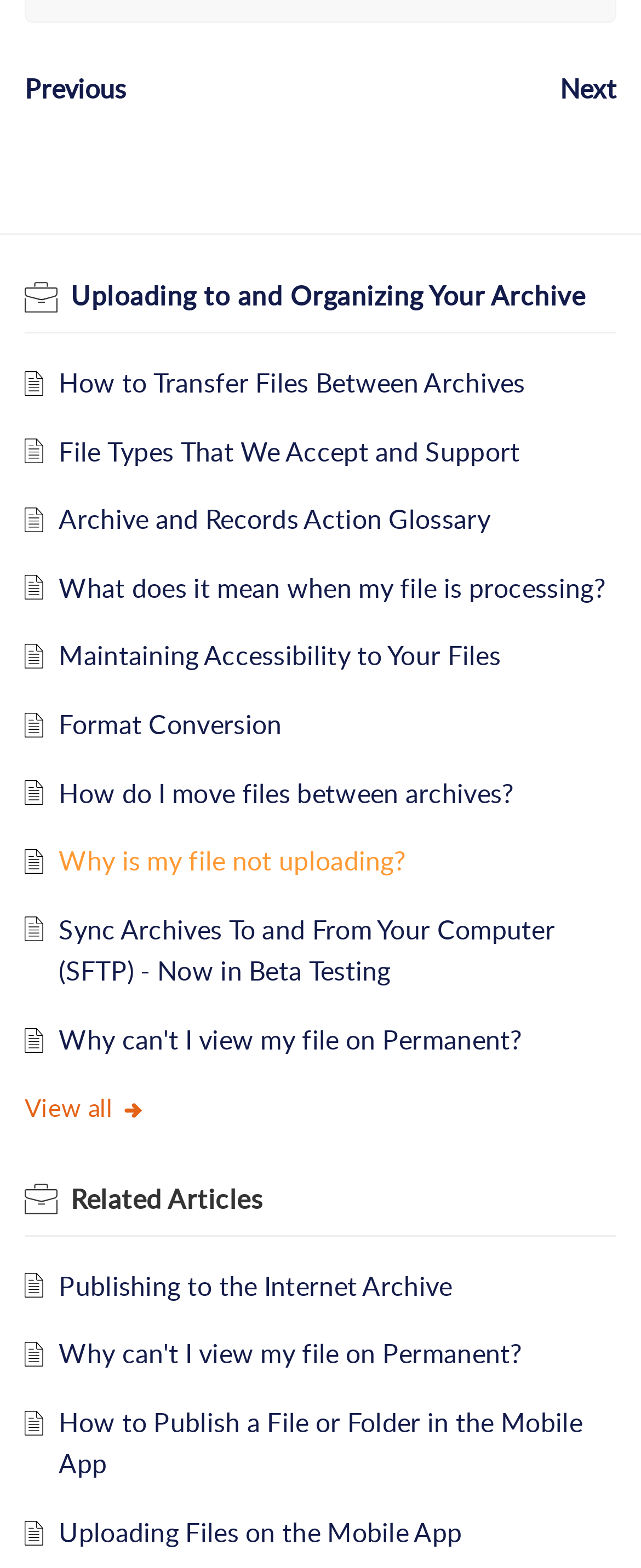Determine the bounding box coordinates for the area you should click to complete the following instruction: "Click on 'Previous'".

[0.038, 0.045, 0.197, 0.068]